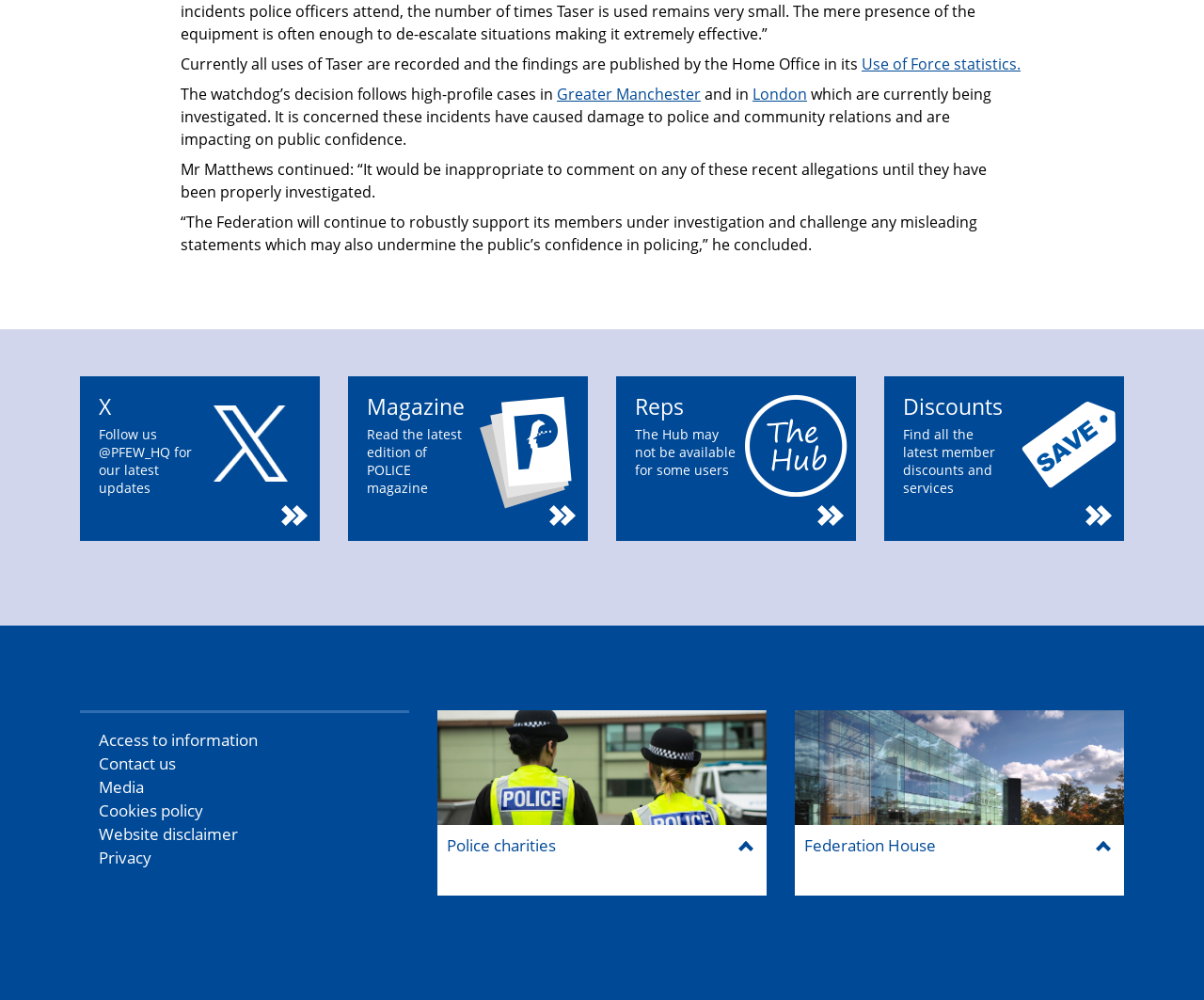Locate the bounding box coordinates of the area you need to click to fulfill this instruction: 'Contact us'. The coordinates must be in the form of four float numbers ranging from 0 to 1: [left, top, right, bottom].

[0.082, 0.753, 0.146, 0.774]